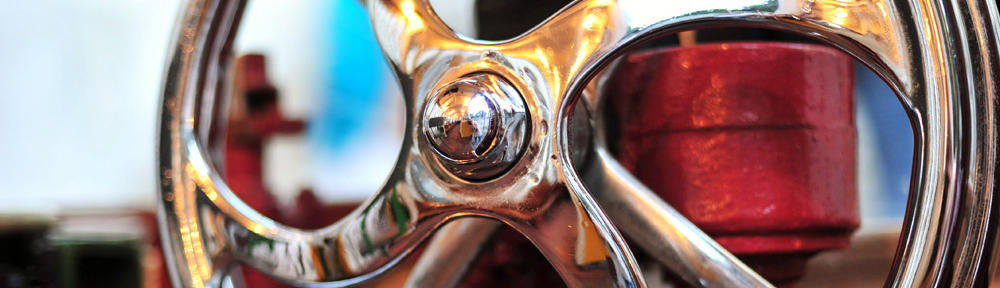Create an elaborate description of the image, covering every aspect.

The image features a close-up of a shiny, metallic steering wheel, showcasing its intricate design and polished surface. The wheel's reflective chrome captures light, adding a dynamic contrast to the background, which includes hints of a red mechanical component and blurred details, suggesting a mechanical or automotive context. This visual emphasizes both the craftsmanship of the steering wheel and its functional significance in a larger machinery or vehicle setting, resonating with themes of technology and innovation.